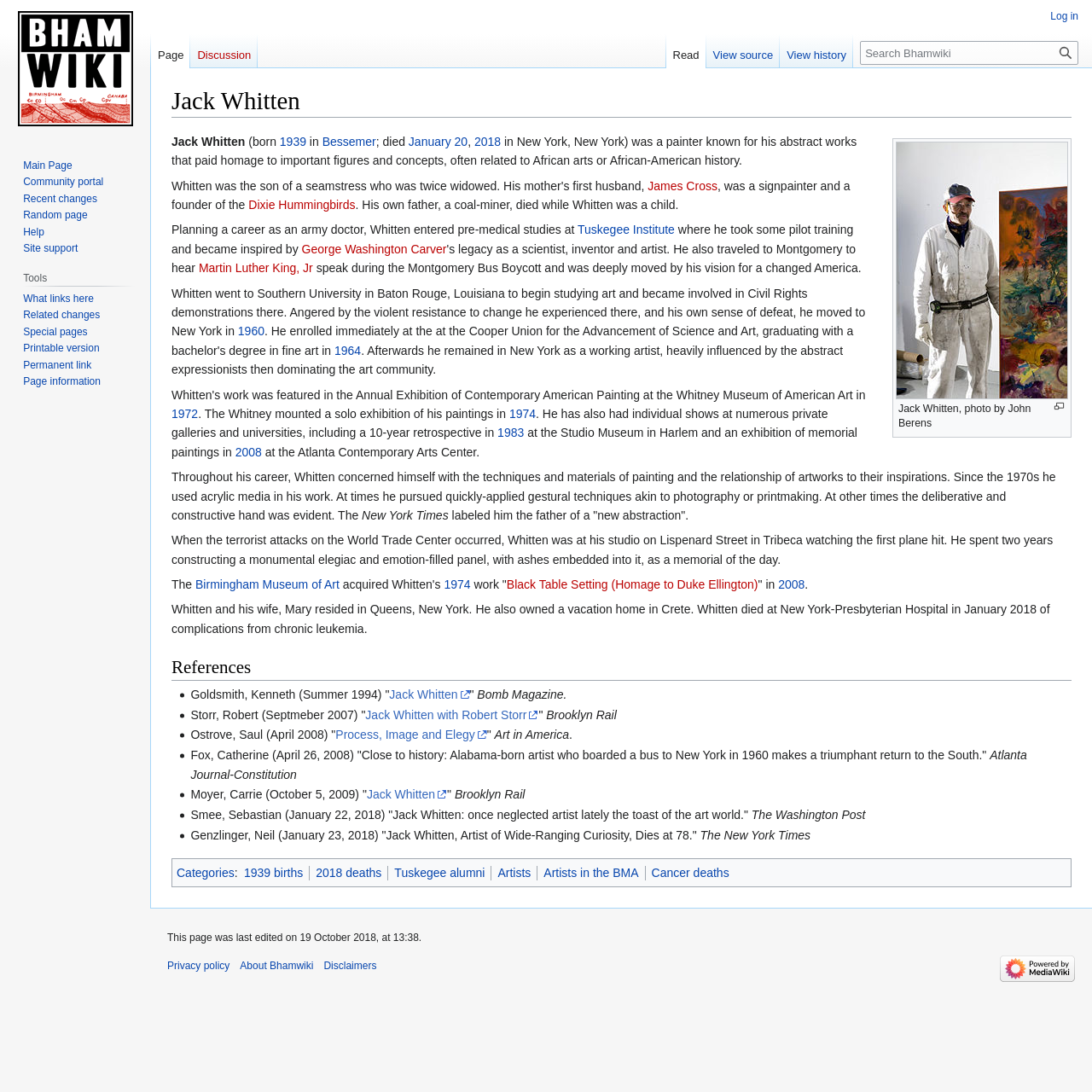Please use the details from the image to answer the following question comprehensively:
What is Jack Whitten's profession?

Based on the webpage content, Jack Whitten is described as a painter known for his abstract works that paid homage to important figures and concepts, often related to African arts or African-American history.